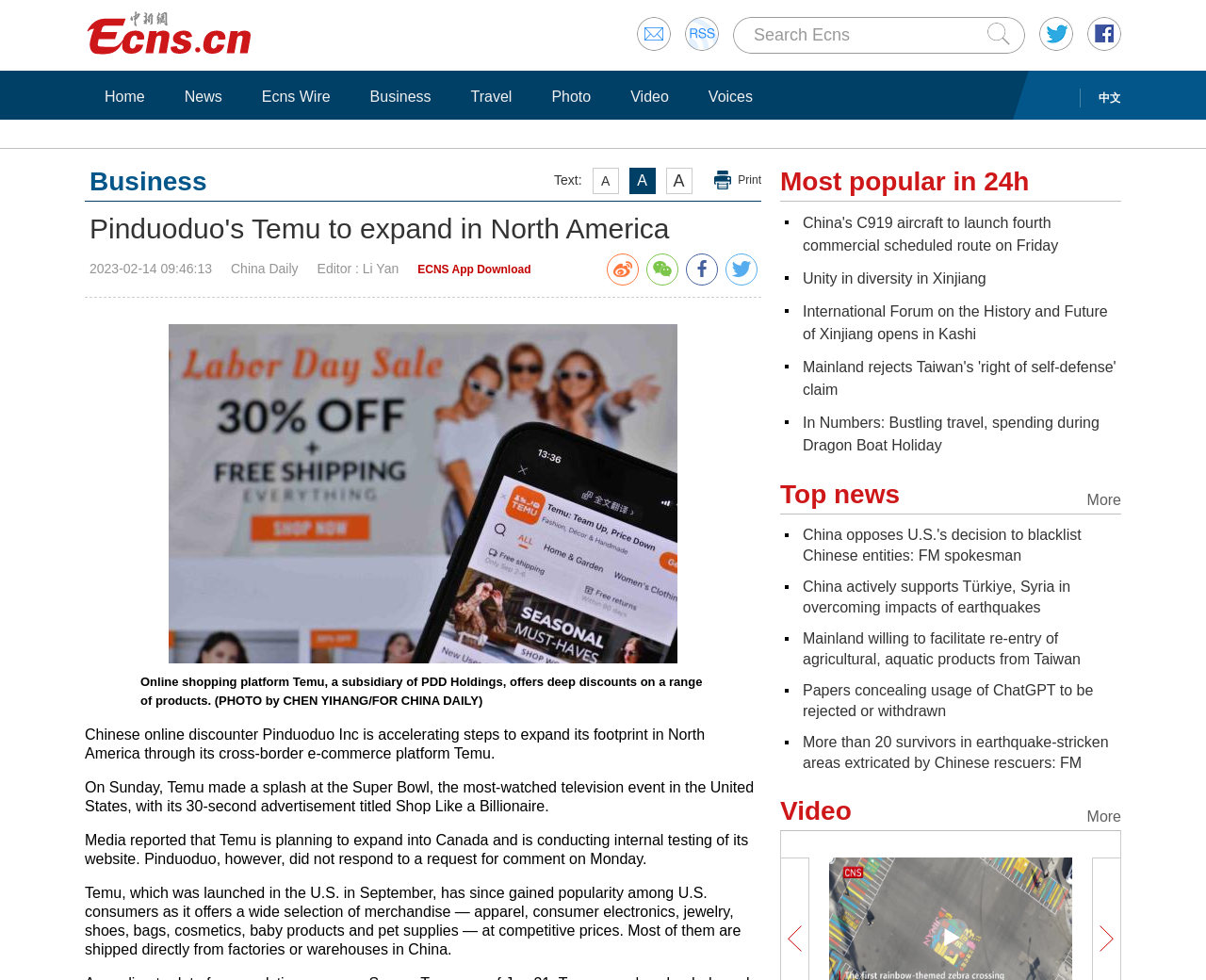Please give a succinct answer to the question in one word or phrase:
What is the name of the event where Temu made a splash with its advertisement?

Super Bowl